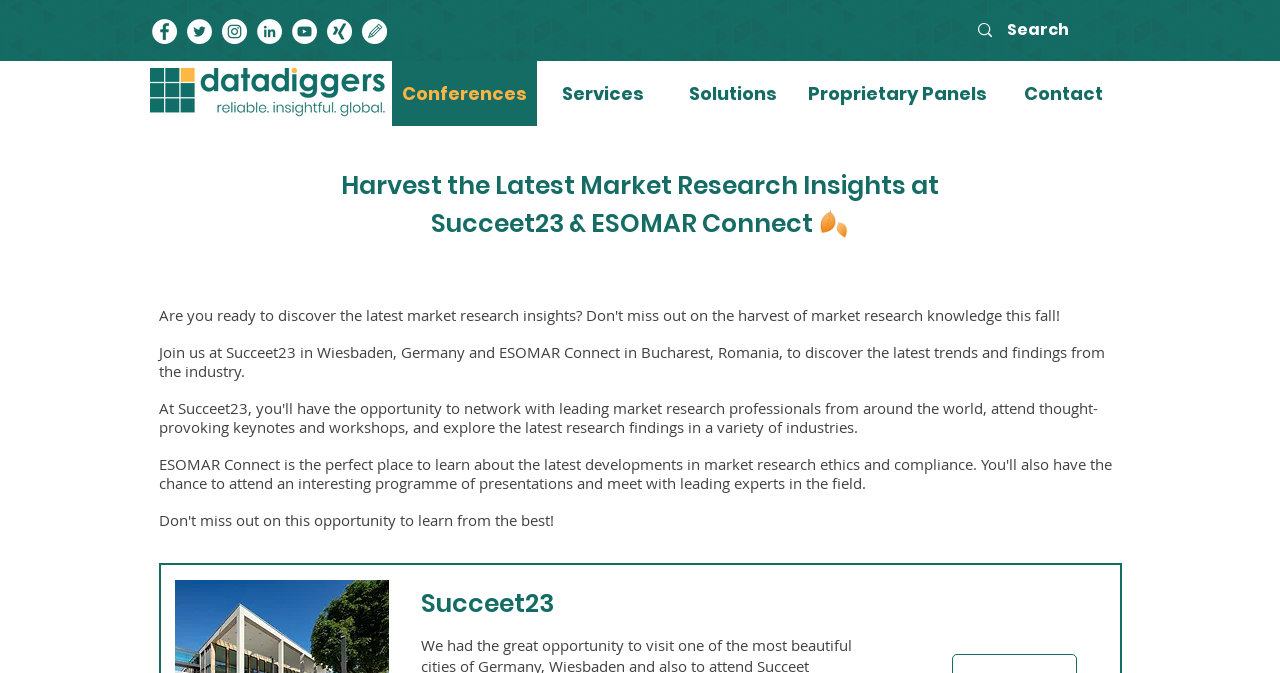How many main navigation links are there?
Based on the image, answer the question with as much detail as possible.

I counted the main navigation links at the top of the webpage and found six links: Conferences, Services, Solutions, Proprietary Panels, and Contact.